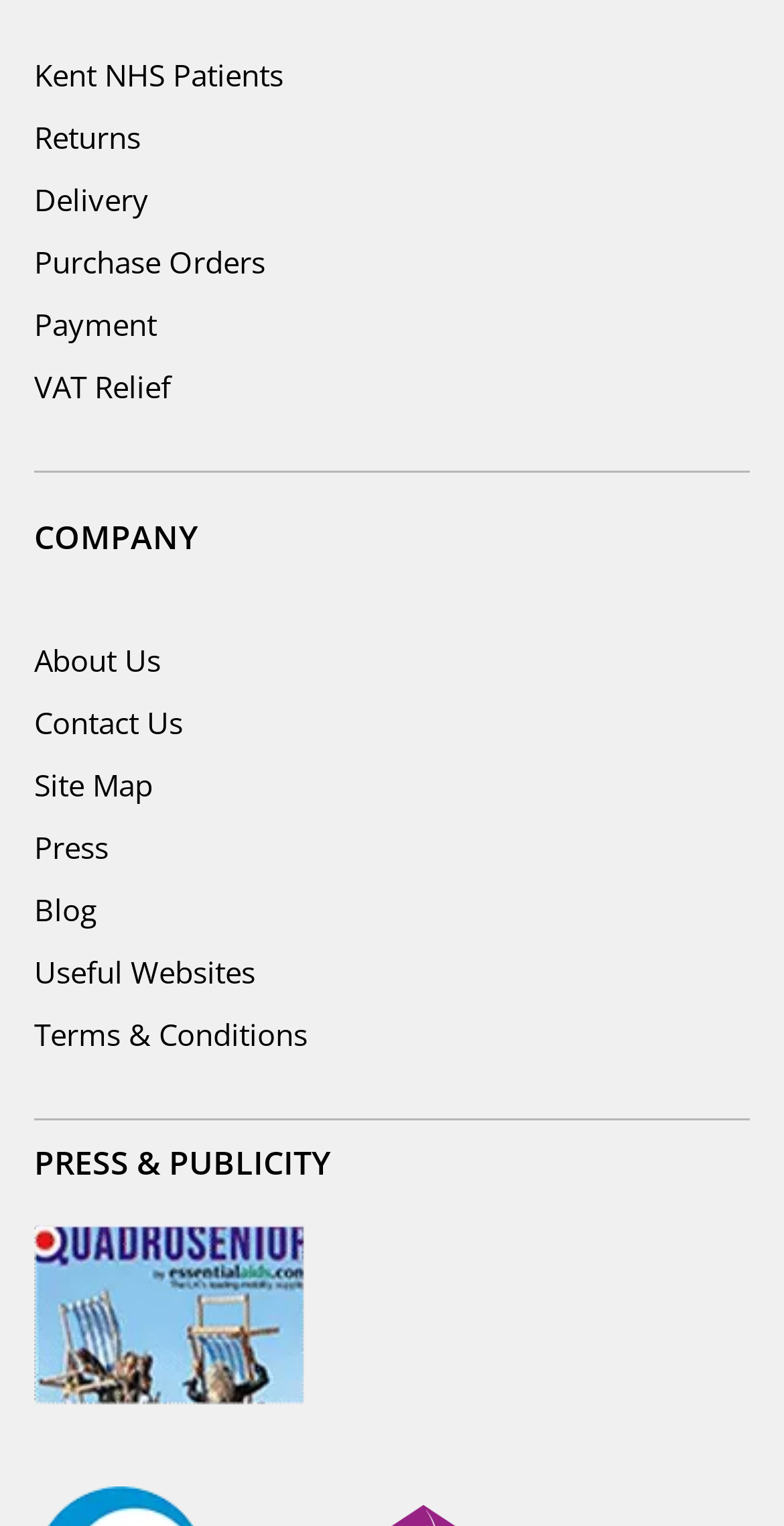Please specify the bounding box coordinates for the clickable region that will help you carry out the instruction: "Read about VAT relief".

[0.044, 0.24, 0.218, 0.266]